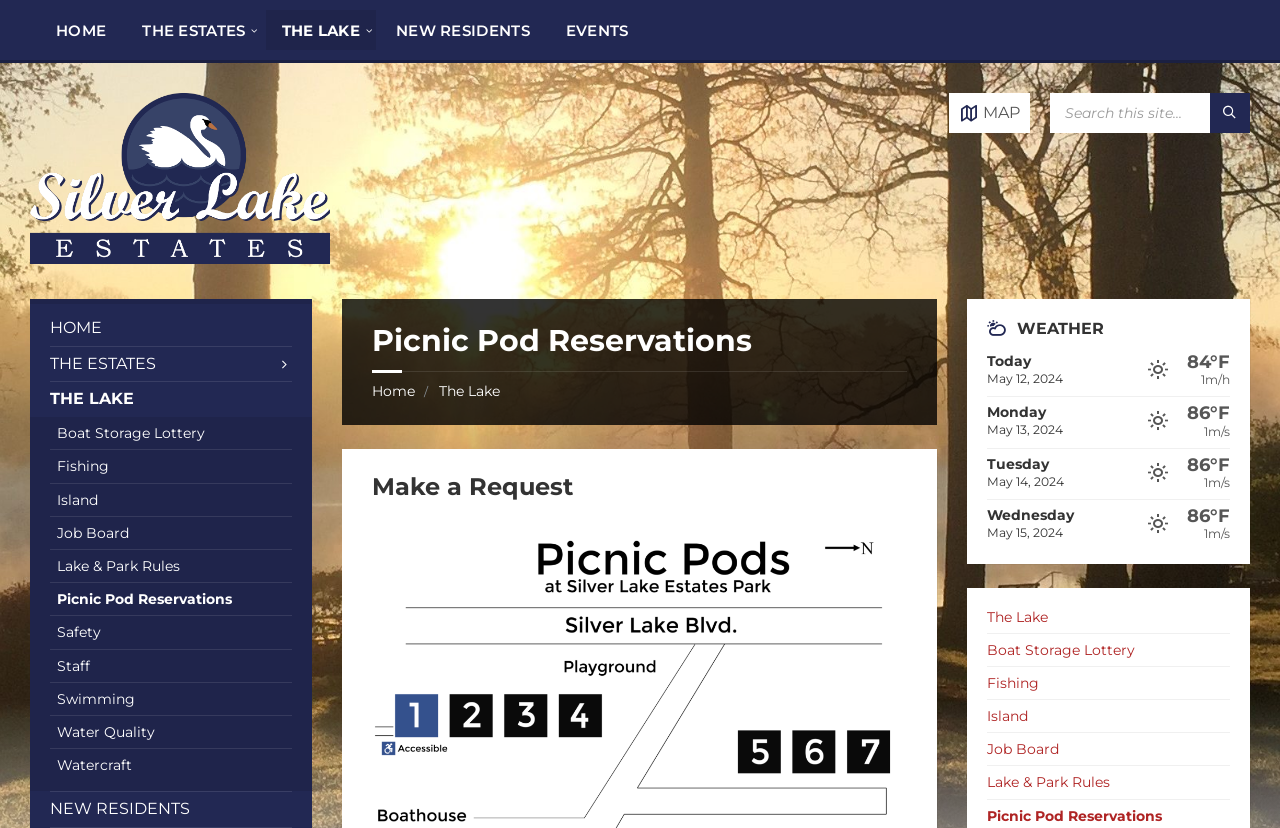What is the name of the lake?
Look at the image and answer with only one word or phrase.

Silver Lake